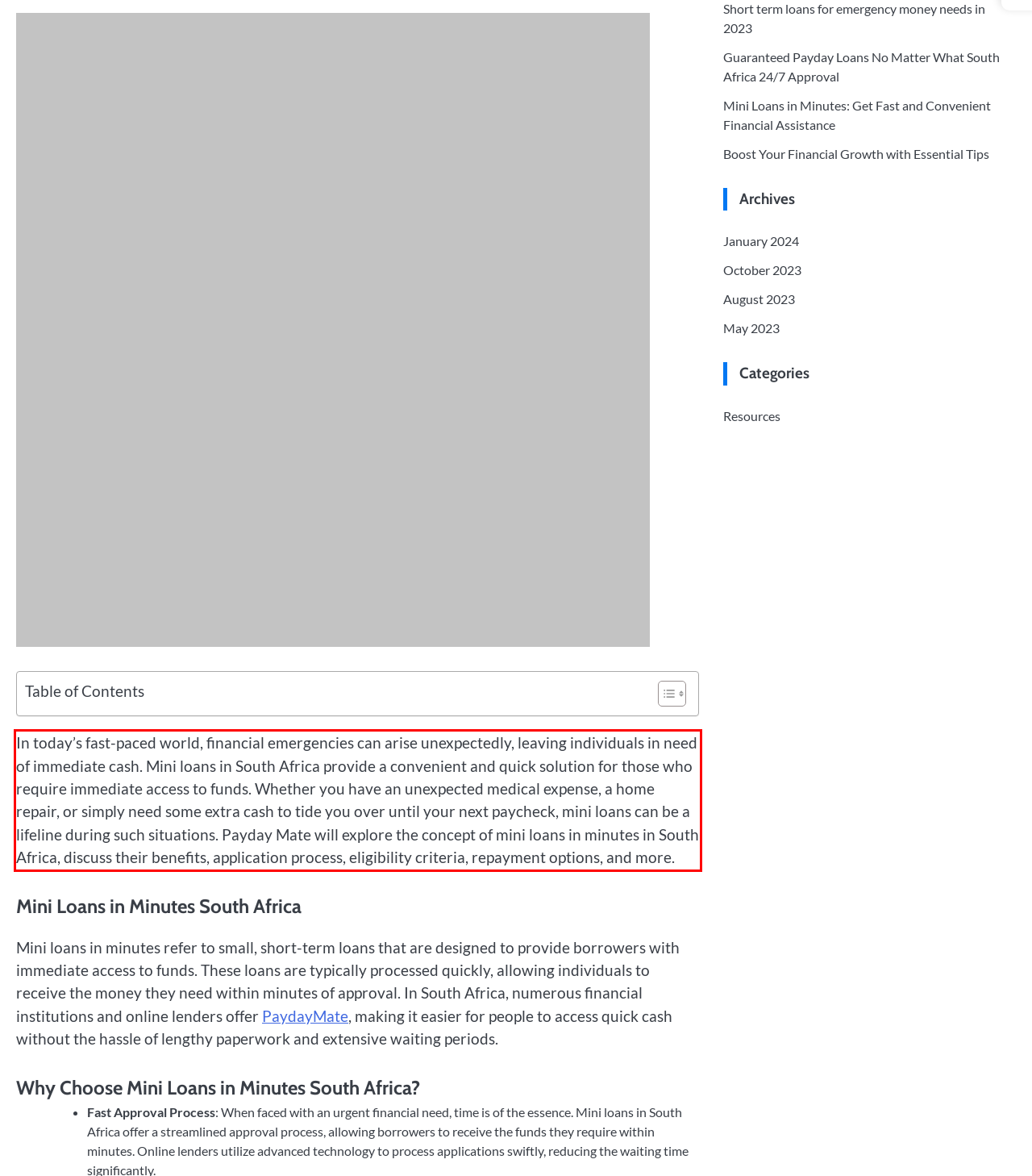Within the screenshot of the webpage, locate the red bounding box and use OCR to identify and provide the text content inside it.

In today’s fast-paced world, financial emergencies can arise unexpectedly, leaving individuals in need of immediate cash. Mini loans in South Africa provide a convenient and quick solution for those who require immediate access to funds. Whether you have an unexpected medical expense, a home repair, or simply need some extra cash to tide you over until your next paycheck, mini loans can be a lifeline during such situations. Payday Mate will explore the concept of mini loans in minutes in South Africa, discuss their benefits, application process, eligibility criteria, repayment options, and more.